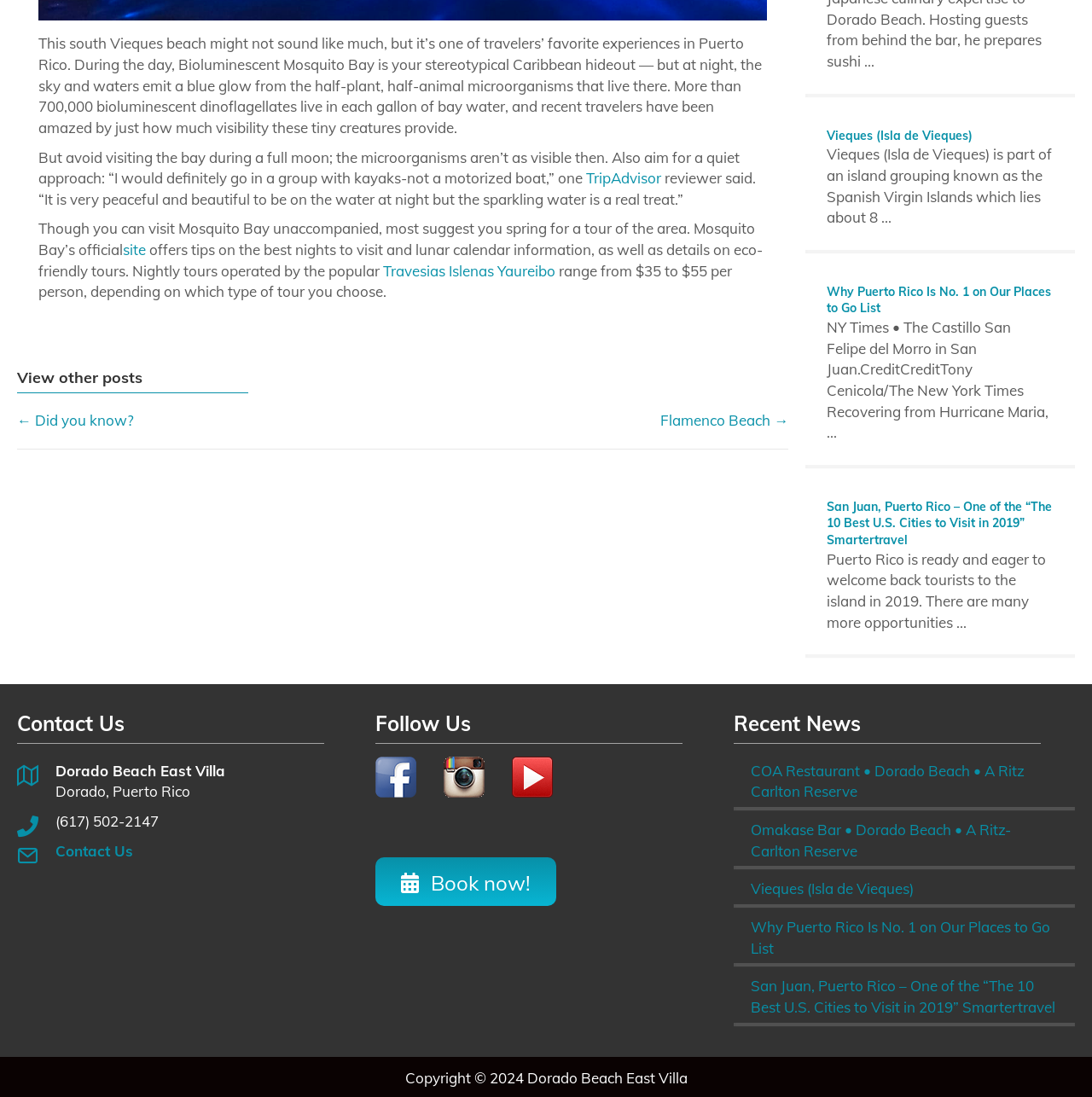Identify the bounding box coordinates for the UI element described as: "Flamenco Beach →".

[0.605, 0.374, 0.722, 0.393]